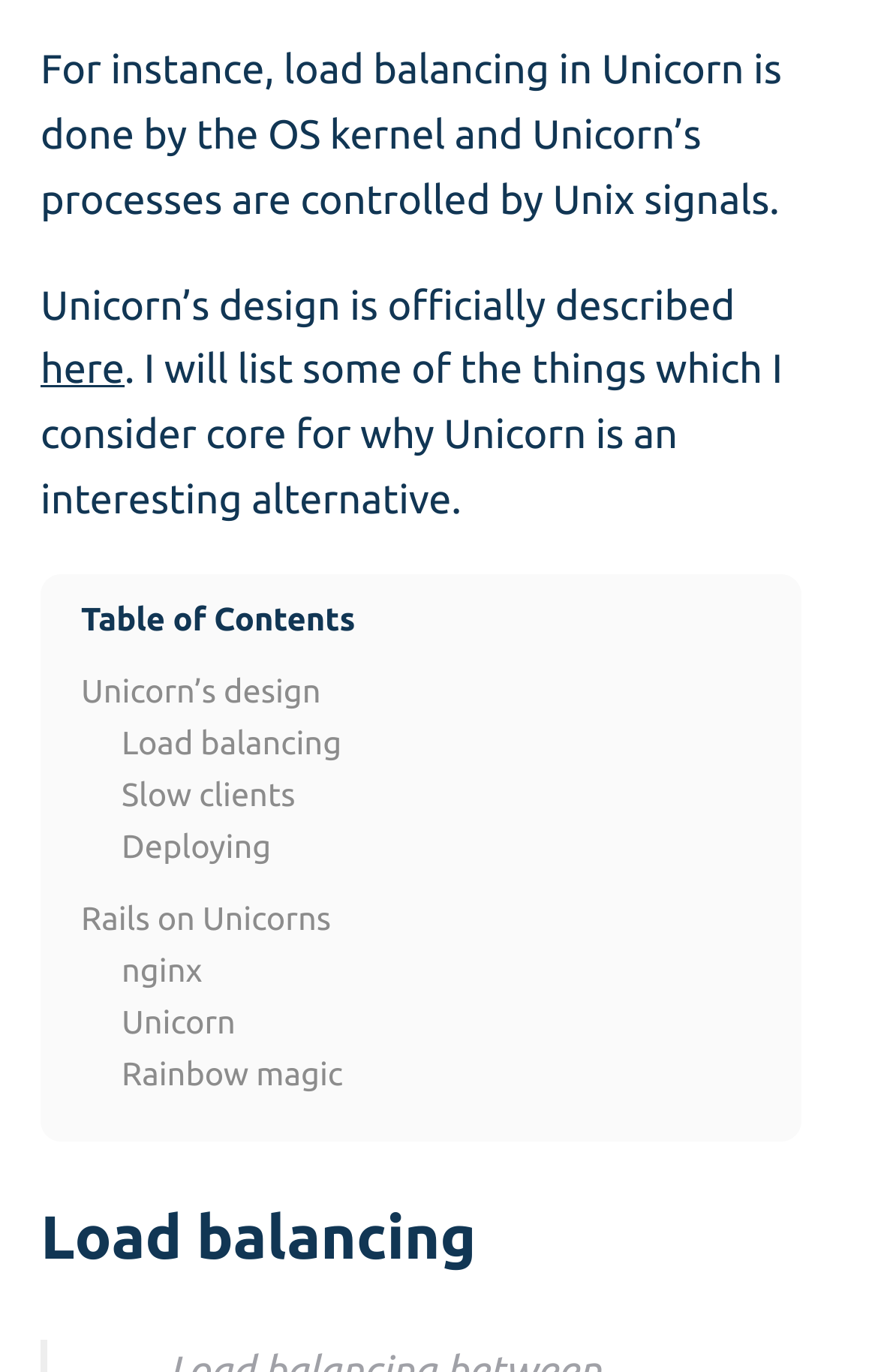What is the last link in the webpage?
Using the information from the image, give a concise answer in one word or a short phrase.

Rainbow magic